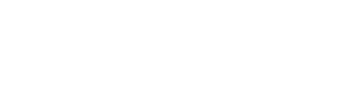Please provide a short answer using a single word or phrase for the question:
How many badges or awards are mentioned in the caption?

5